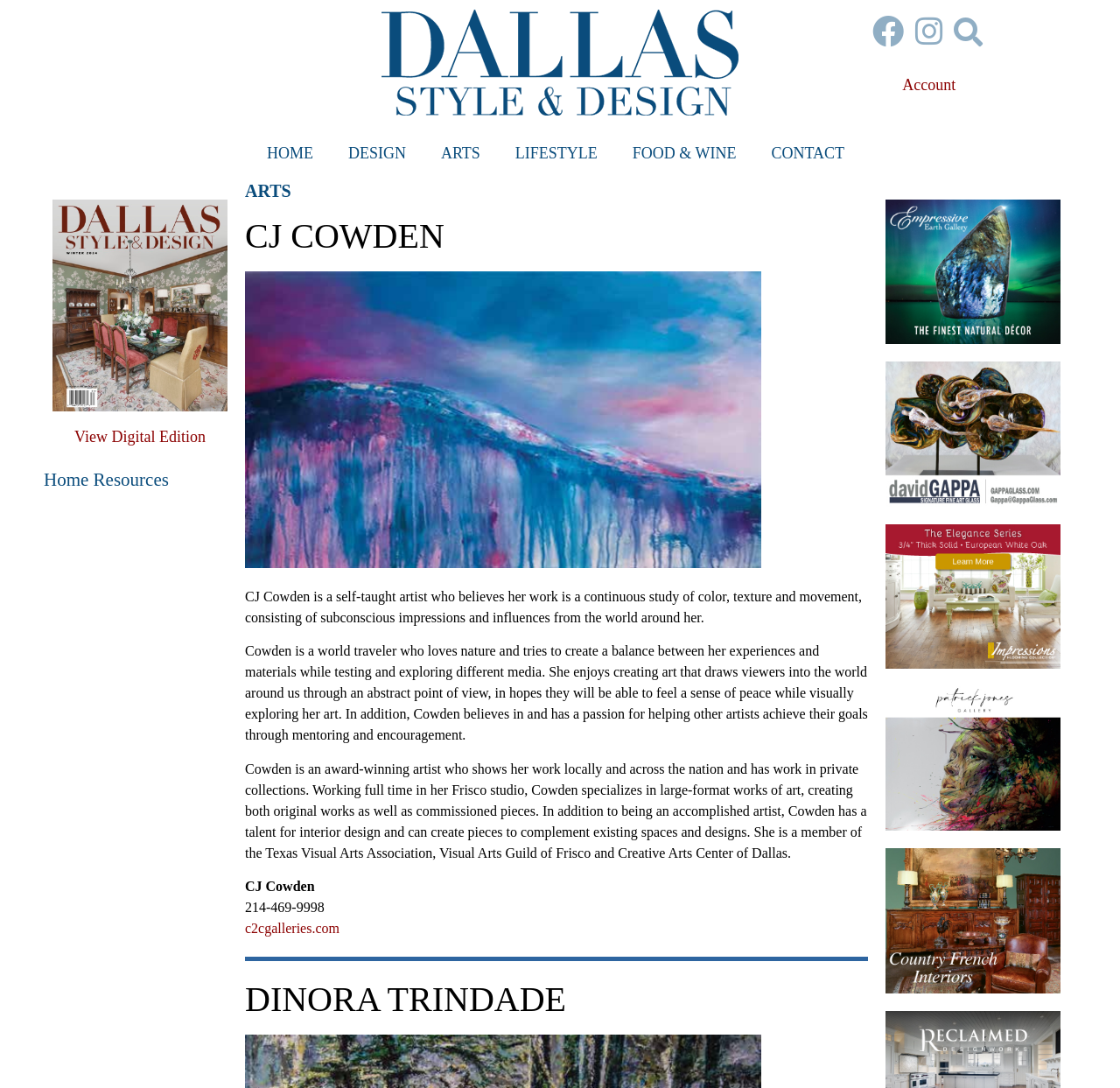Provide an in-depth caption for the elements present on the webpage.

This webpage is about CJ Cowden, a self-taught artist, and features her biography, artwork, and contact information. At the top of the page, there are several links to social media platforms, a search bar, and a navigation menu with links to different sections of the website, including "HOME", "DESIGN", "ARTS", "LIFESTYLE", "FOOD & WINE", and "CONTACT".

Below the navigation menu, there is a section with a heading "ARTS" and a subheading "CJ COWDEN". This section contains a brief description of CJ Cowden's artistic style and philosophy, followed by a longer biography that outlines her experiences, inspirations, and artistic goals.

To the left of CJ Cowden's biography, there is a column with several articles, each containing a link and a brief description. These articles appear to be related to art and design.

On the right side of the page, there is a section with a heading "Home Resources" and a link to view a digital edition. Below this section, there is a contact information section with CJ Cowden's phone number and a link to her website.

At the bottom of the page, there is another section with a heading "DINORA TRINDADE", which appears to be a separate section or article. This section is followed by several more articles, each with a link and a brief description, similar to the ones on the left side of the page.

Throughout the page, there are several links and buttons that allow users to navigate to different sections of the website, view digital editions, and access CJ Cowden's contact information and website.